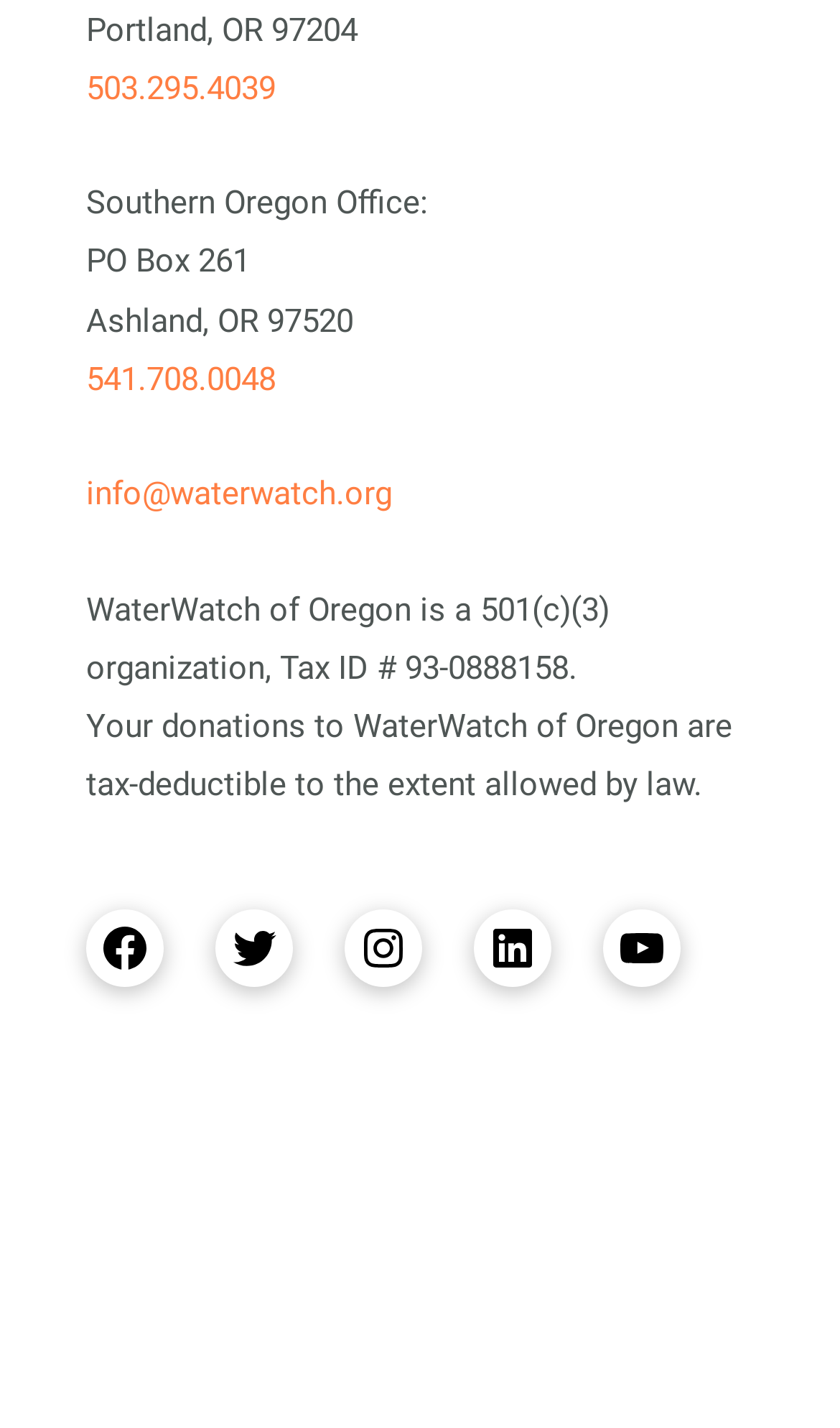What is the address of the Southern Oregon Office?
From the screenshot, supply a one-word or short-phrase answer.

PO Box 261 Ashland, OR 97520